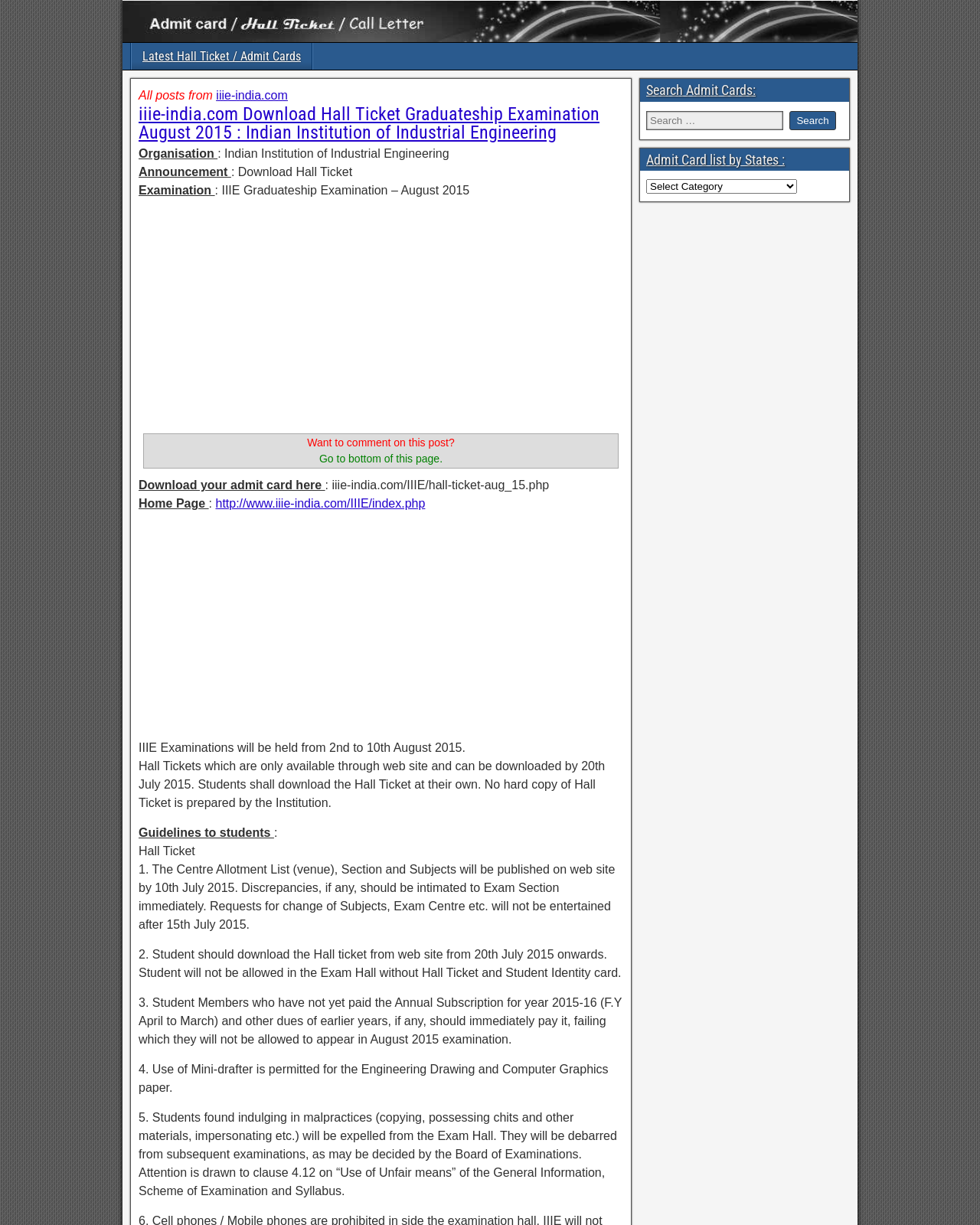Give a succinct answer to this question in a single word or phrase: 
What is the last date to download hall tickets?

20th July 2015